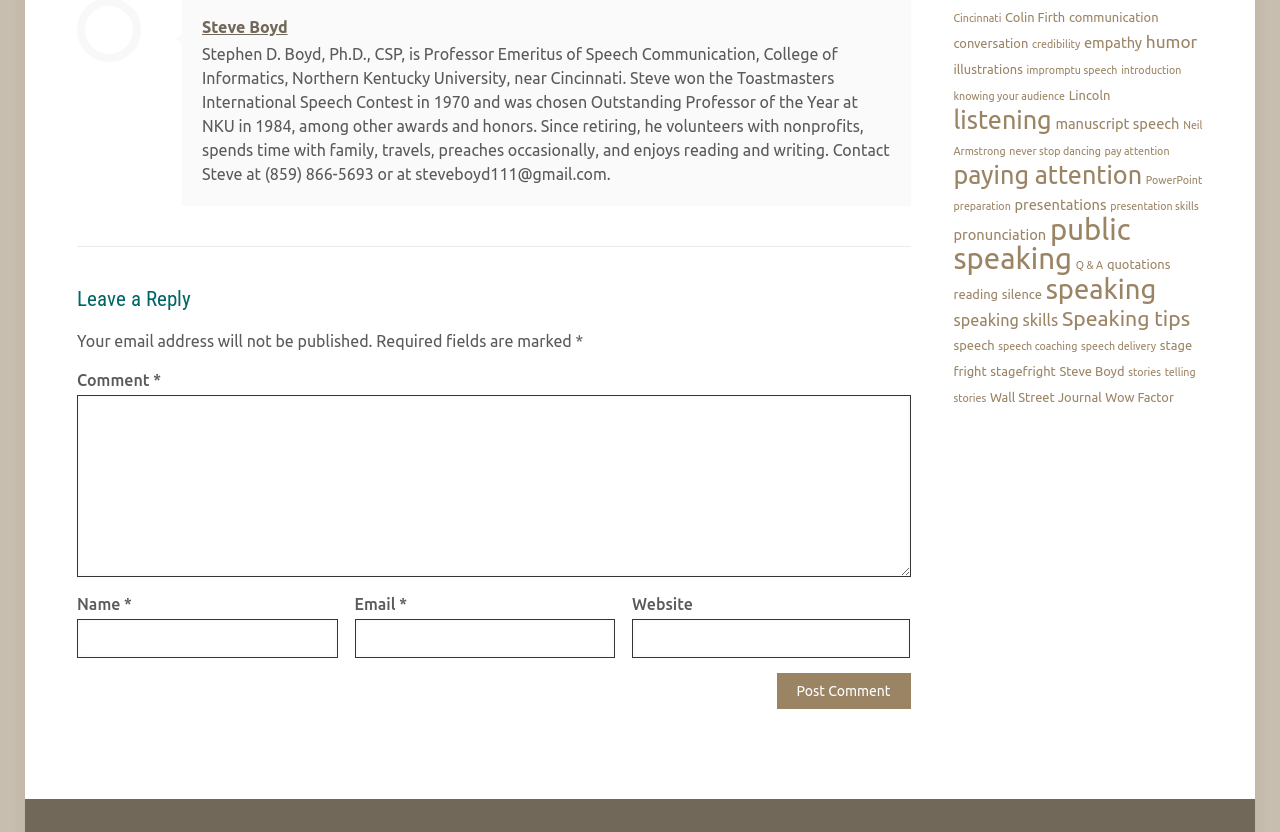Specify the bounding box coordinates of the area to click in order to execute this command: 'Enter your name in the 'Name' field'. The coordinates should consist of four float numbers ranging from 0 to 1, and should be formatted as [left, top, right, bottom].

[0.06, 0.744, 0.264, 0.791]